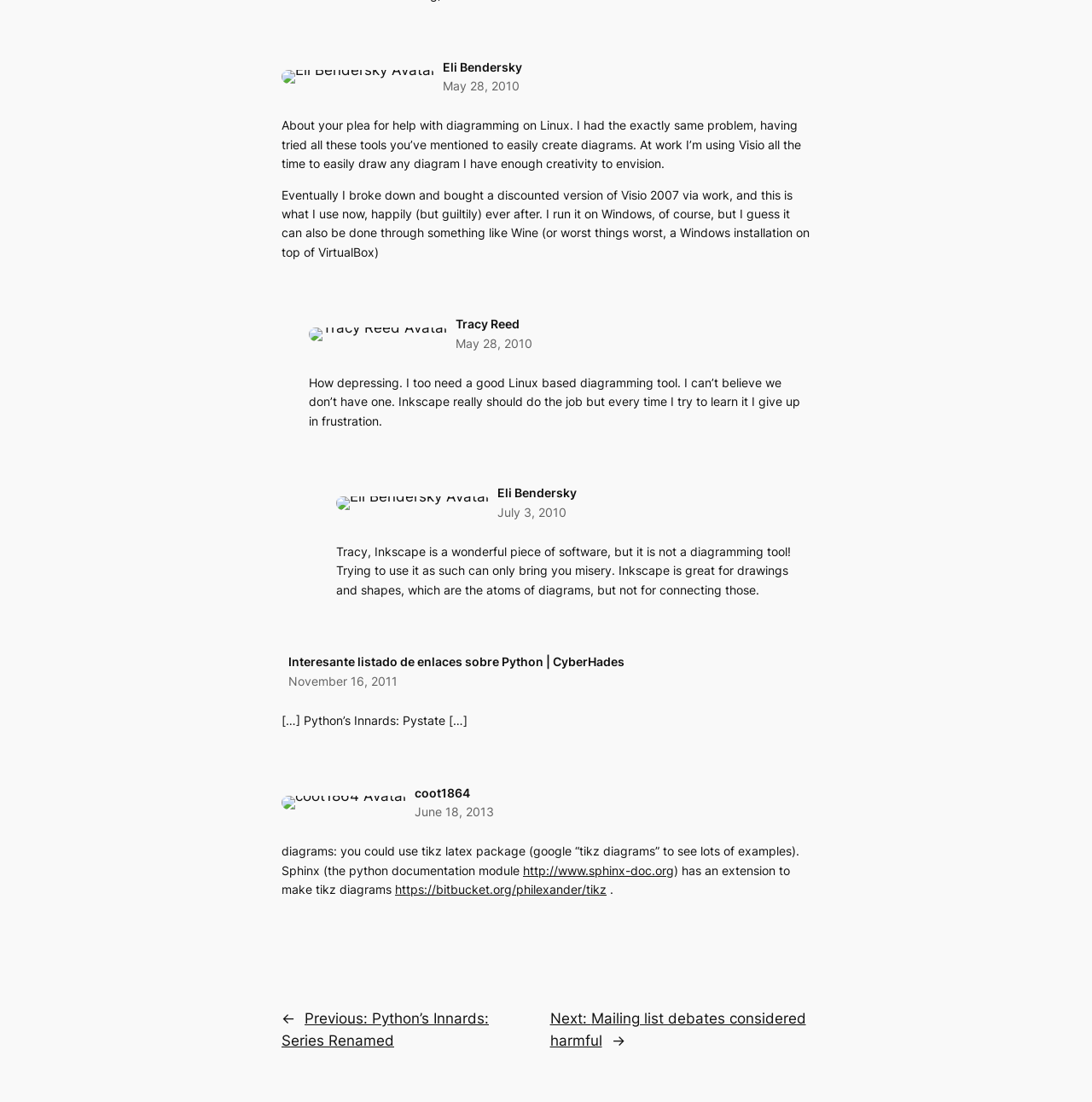Please determine the bounding box coordinates for the element that should be clicked to follow these instructions: "View Eli Bendersky's profile".

[0.406, 0.054, 0.478, 0.067]